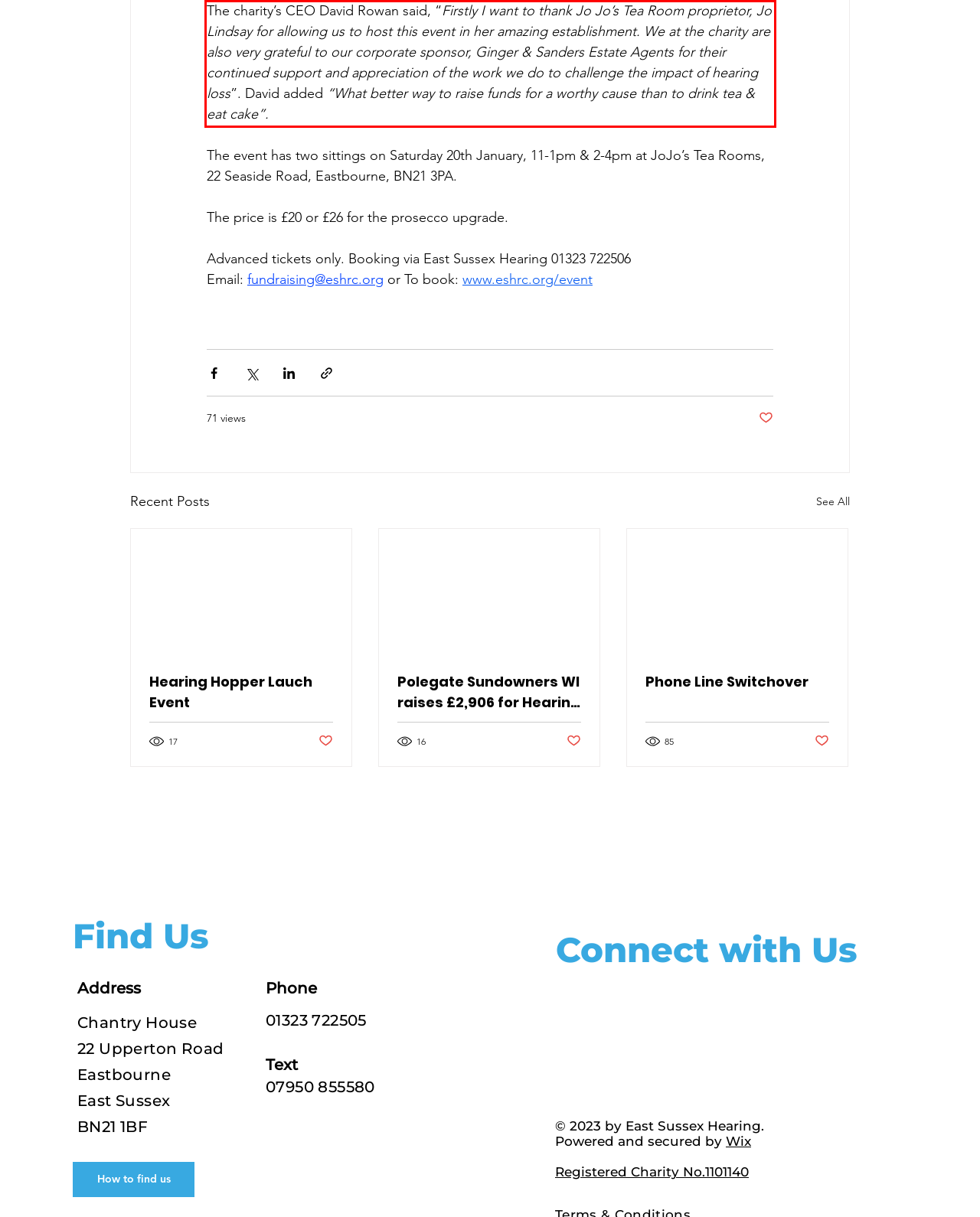Identify and extract the text within the red rectangle in the screenshot of the webpage.

The charity’s CEO David Rowan said, “Firstly I want to thank Jo Jo’s Tea Room proprietor, Jo Lindsay for allowing us to host this event in her amazing establishment. We at the charity are also very grateful to our corporate sponsor, Ginger & Sanders Estate Agents for their continued support and appreciation of the work we do to challenge the impact of hearing loss”. David added “What better way to raise funds for a worthy cause than to drink tea & eat cake”.